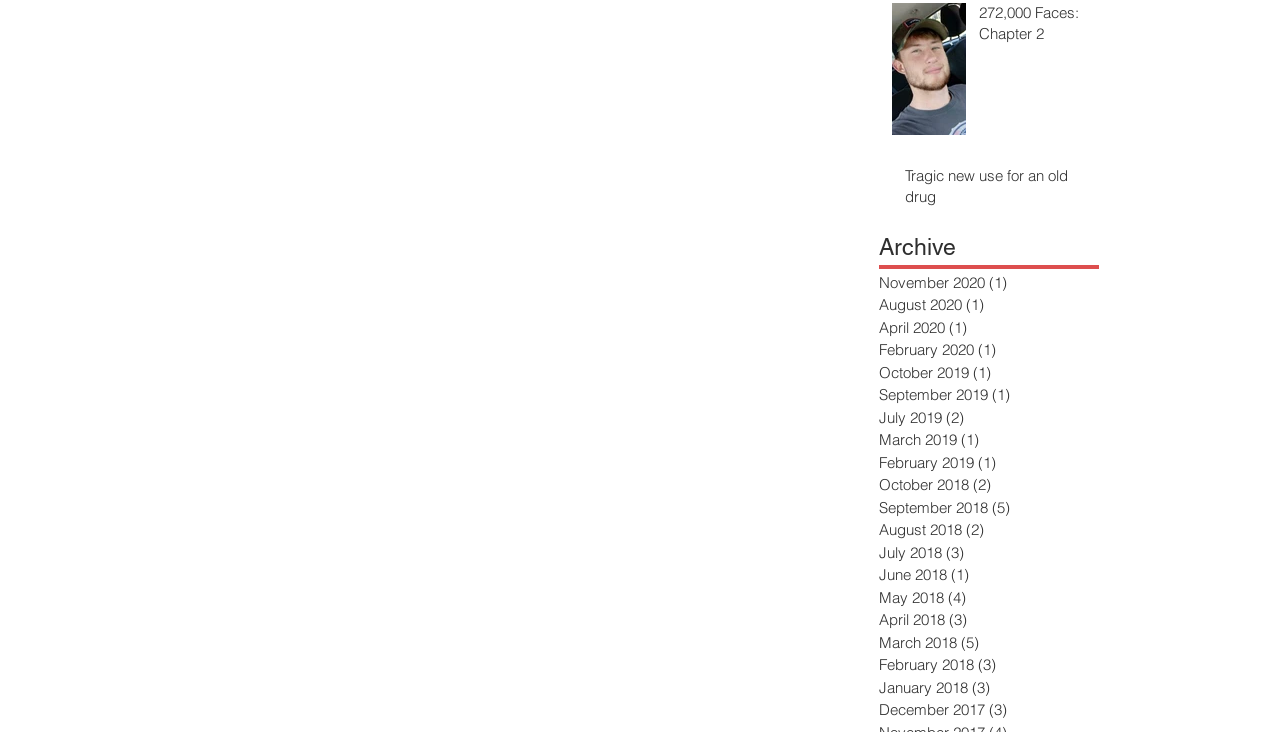Find the bounding box coordinates for the element described here: "272,000 Faces: Chapter 2".

[0.765, 0.003, 0.849, 0.072]